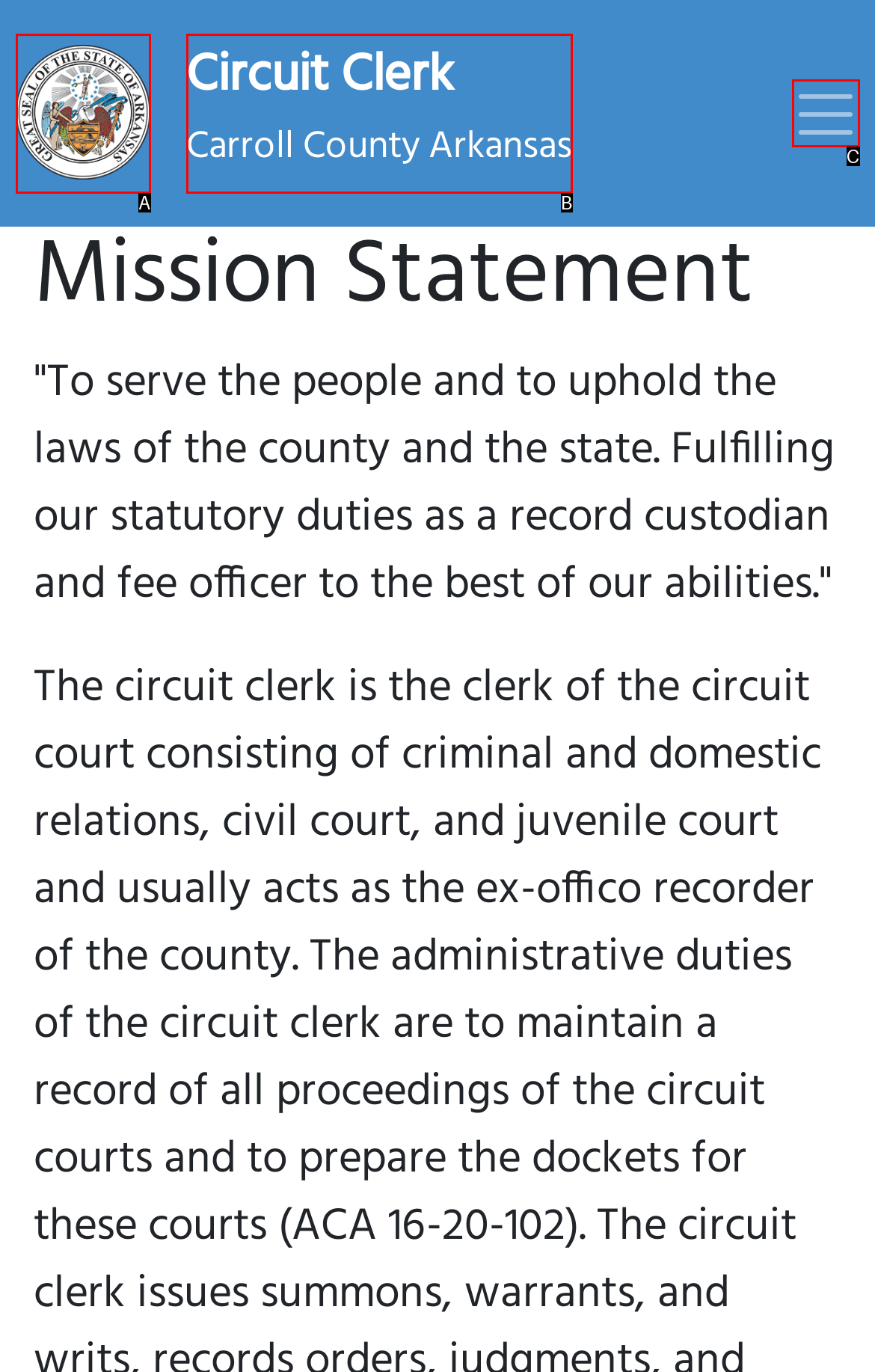With the description: parent_node: Circuit Clerk, find the option that corresponds most closely and answer with its letter directly.

A